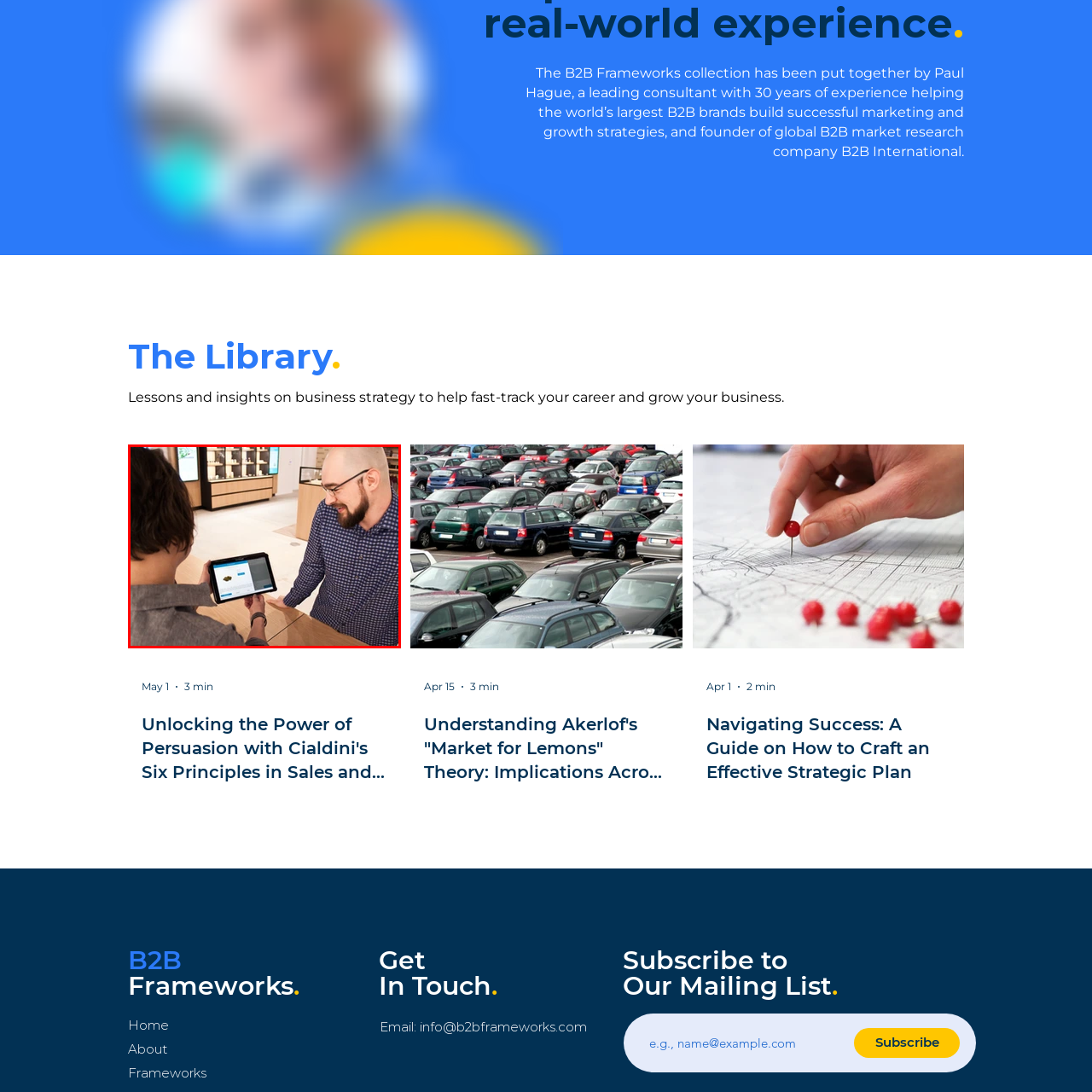What is the atmosphere of the setting?
Study the area inside the red bounding box in the image and answer the question in detail.

The background of the image reveals a stylishly designed space with displays and shelves, which enhances the professional atmosphere, aligning with the subjects' engagement and reflecting the themes of business strategy and marketing insights emphasized within the B2B framework discussions.